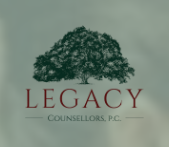What does the tree emblem symbolize?
Using the image as a reference, answer the question in detail.

According to the caption, the tree emblem in the logo of 'Legacy Counsellors, P.C.' symbolizes stability and growth, reflecting the firm's dedication to estate planning and legal services.